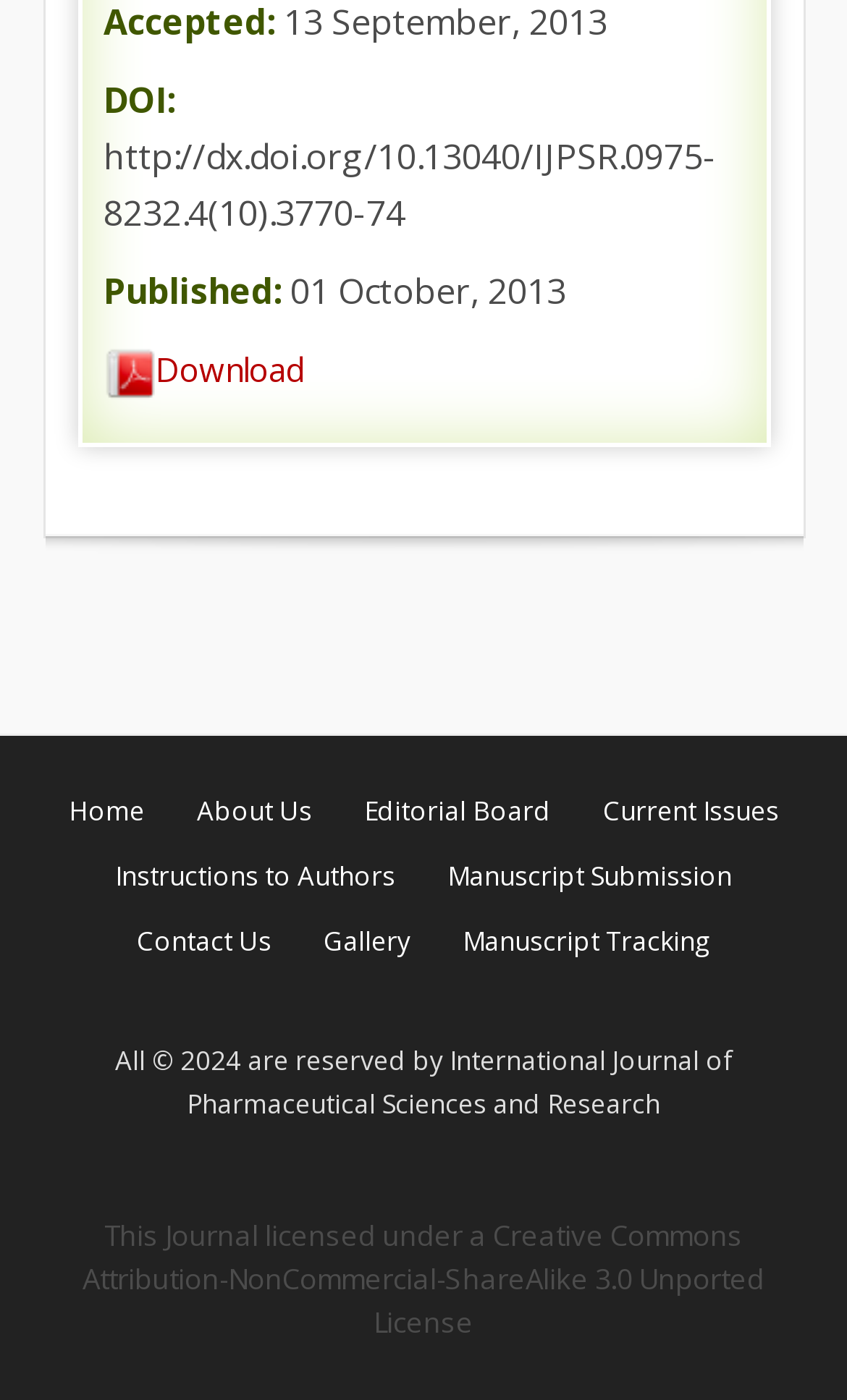Find the bounding box coordinates for the element that must be clicked to complete the instruction: "view current issues". The coordinates should be four float numbers between 0 and 1, indicated as [left, top, right, bottom].

[0.686, 0.566, 0.945, 0.592]